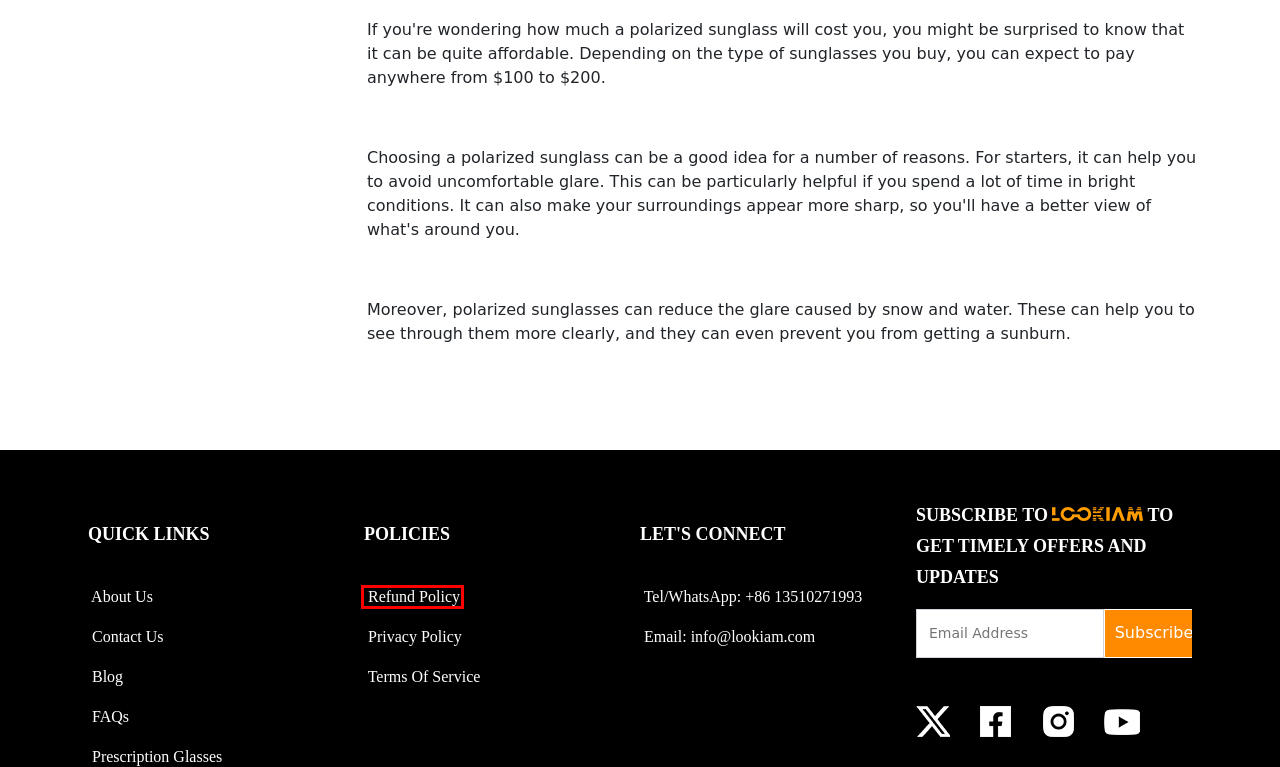Given a webpage screenshot with a red bounding box around a particular element, identify the best description of the new webpage that will appear after clicking on the element inside the red bounding box. Here are the candidates:
A. About LOOKIAM Bluetooth smart sunglasses, the source of strength manufacturers.
B. Return & Refund Policy - LOOKIAM
C. LOOKIAM® Smart Prescription Glasses | With Audio
D. Bluetooth Headwear Product Production Factory - LOOKIAM
E. LOOKIMA Frequently Asked Questions - General | America's Best
F. Privacy Policy - LOOKIAM
G. Bluetooth Glasses: The Ultimate Holiday Gift for Style and Convenience - LOOKIAM - LOOKIAM
H. All Bluetooth Glasses - LOOKIAM

B